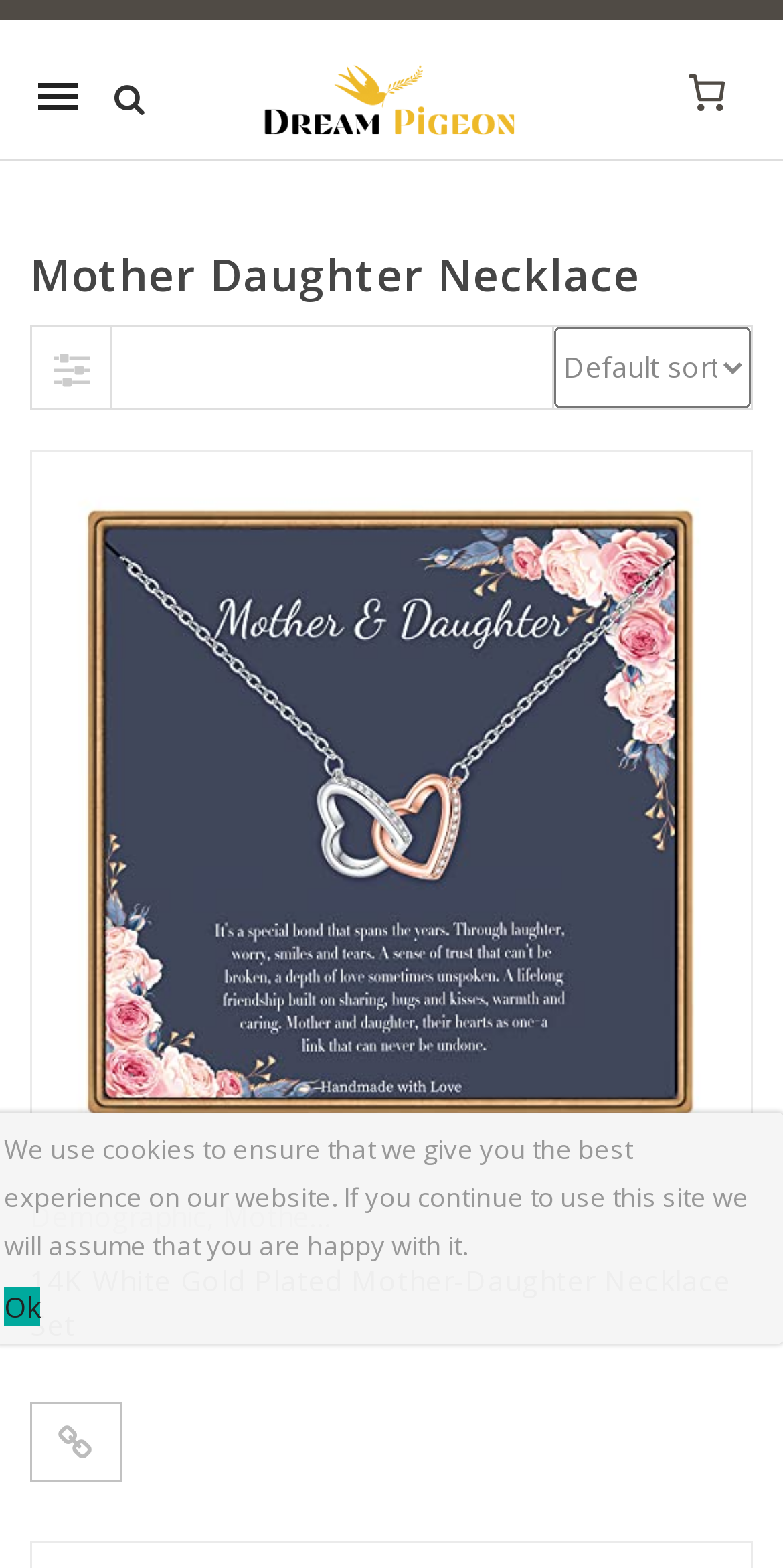Locate the bounding box coordinates of the element that needs to be clicked to carry out the instruction: "Explore the Steam Sale page". The coordinates should be given as four float numbers ranging from 0 to 1, i.e., [left, top, right, bottom].

None